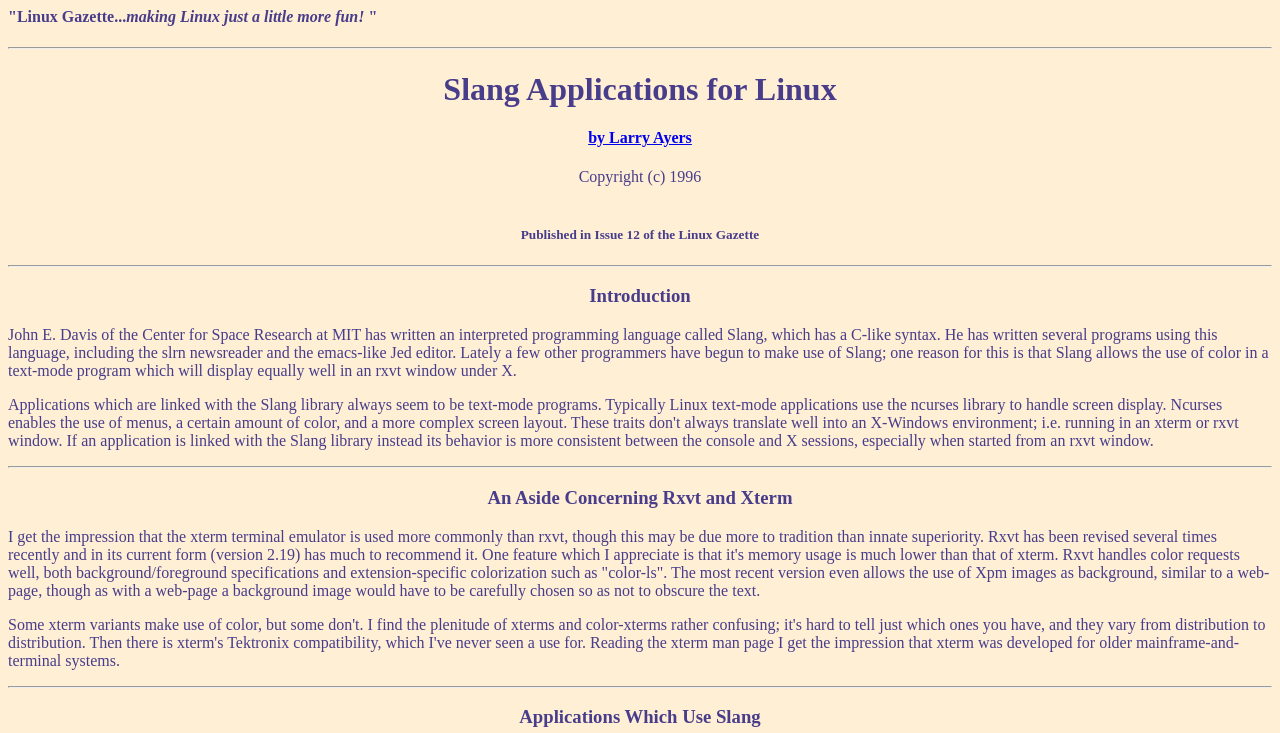What is the name of the editor mentioned in the article?
Based on the image, respond with a single word or phrase.

Jed